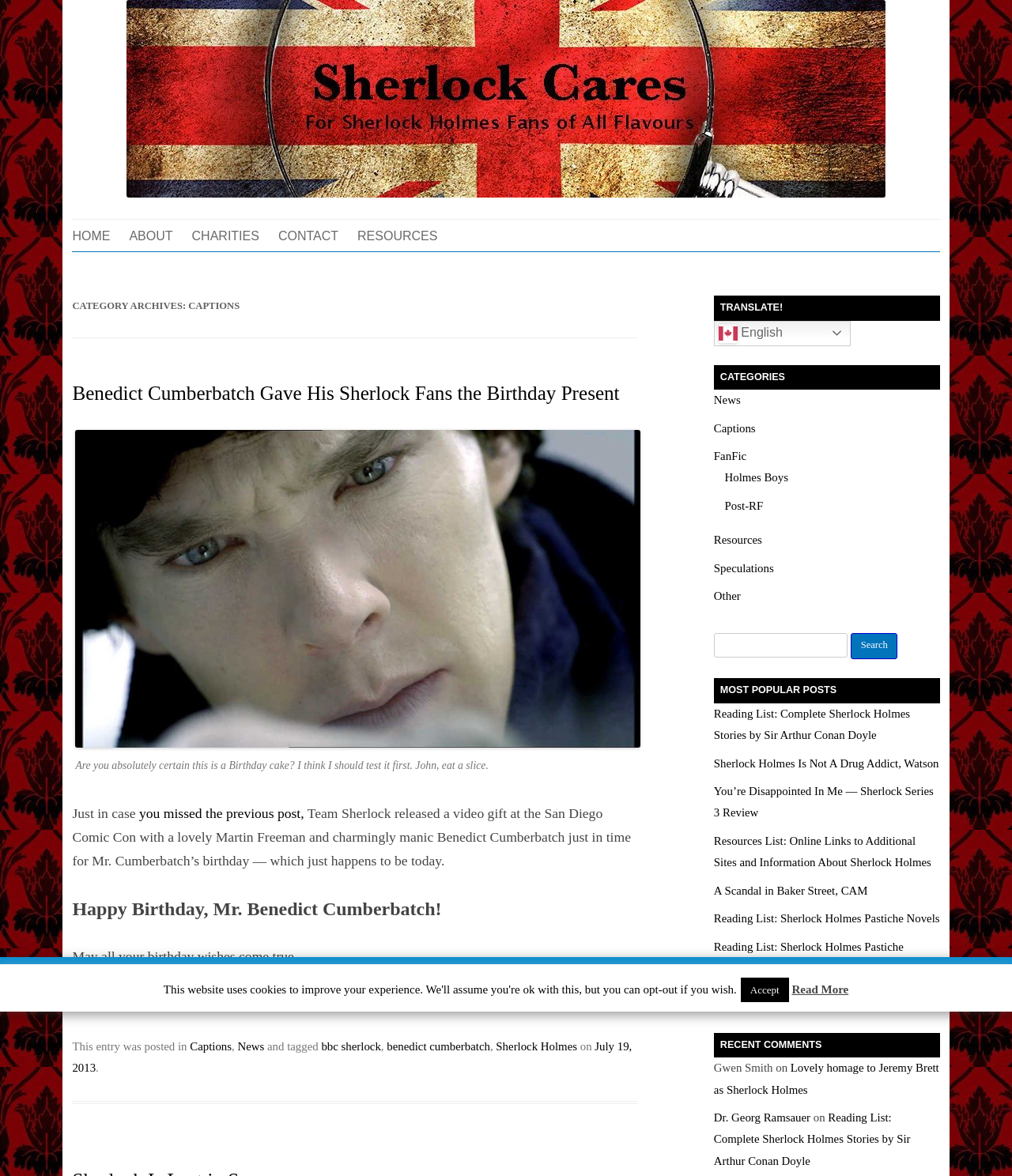Could you specify the bounding box coordinates for the clickable section to complete the following instruction: "Click on EXHIBITIONS"?

None